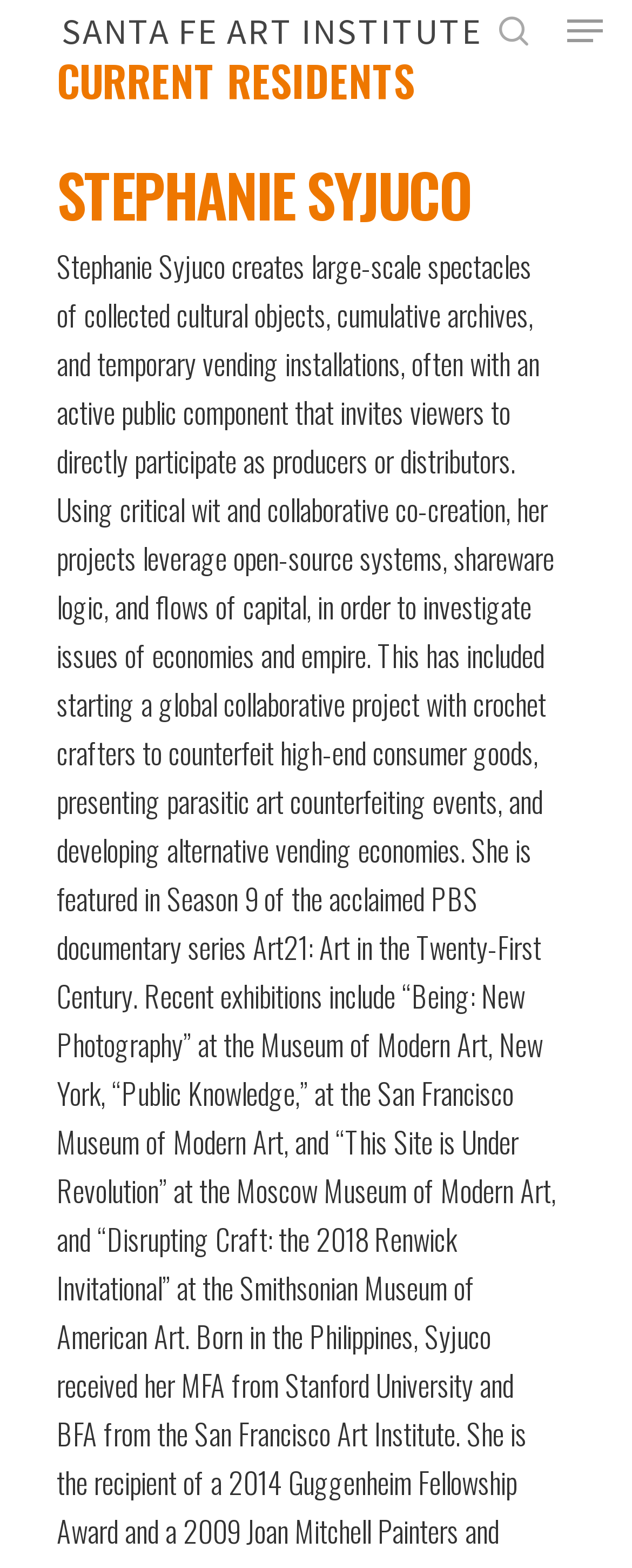What is the category of the current resident?
Answer briefly with a single word or phrase based on the image.

CURRENT RESIDENTS